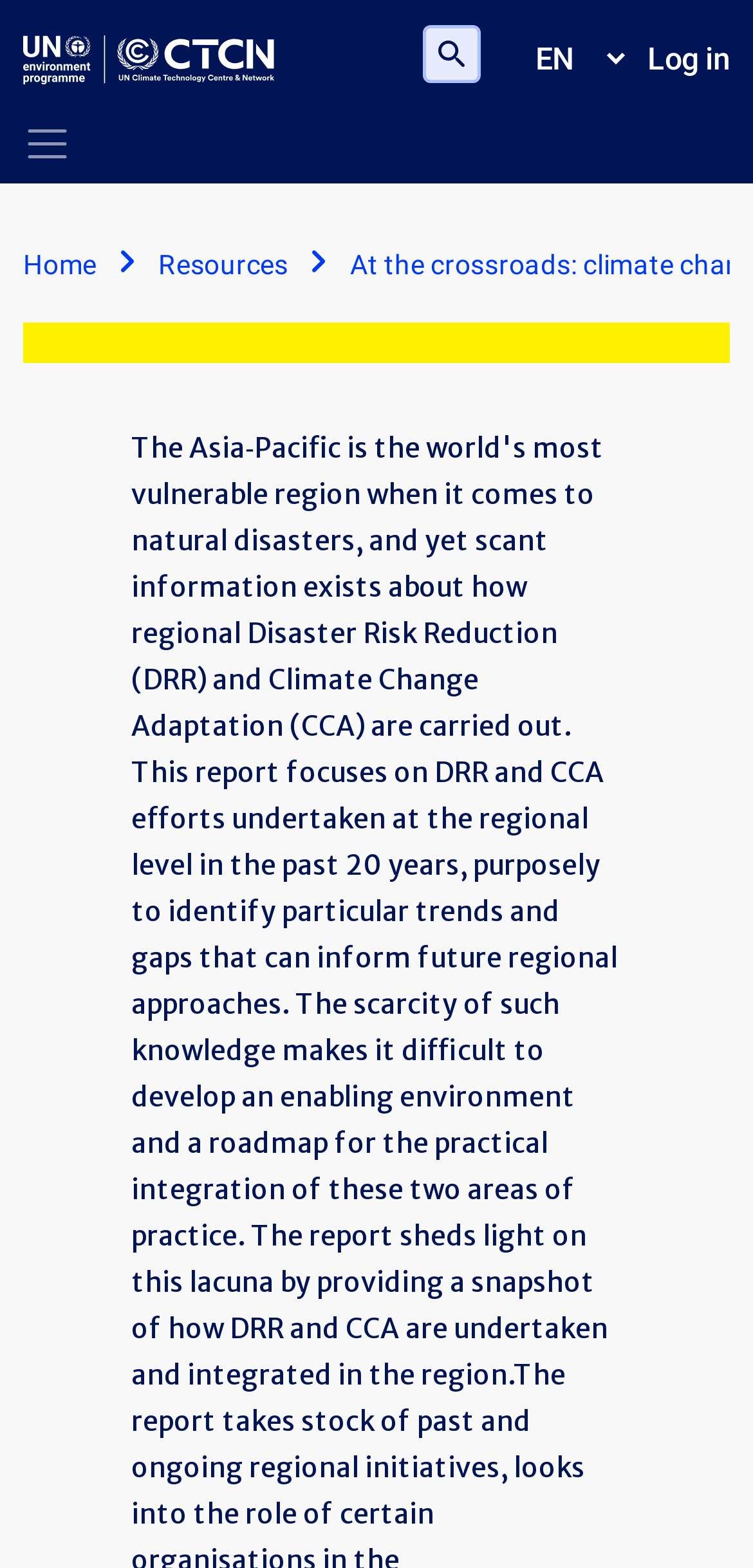Please give a succinct answer to the question in one word or phrase:
What is the first menu item in the navigation bar?

Home